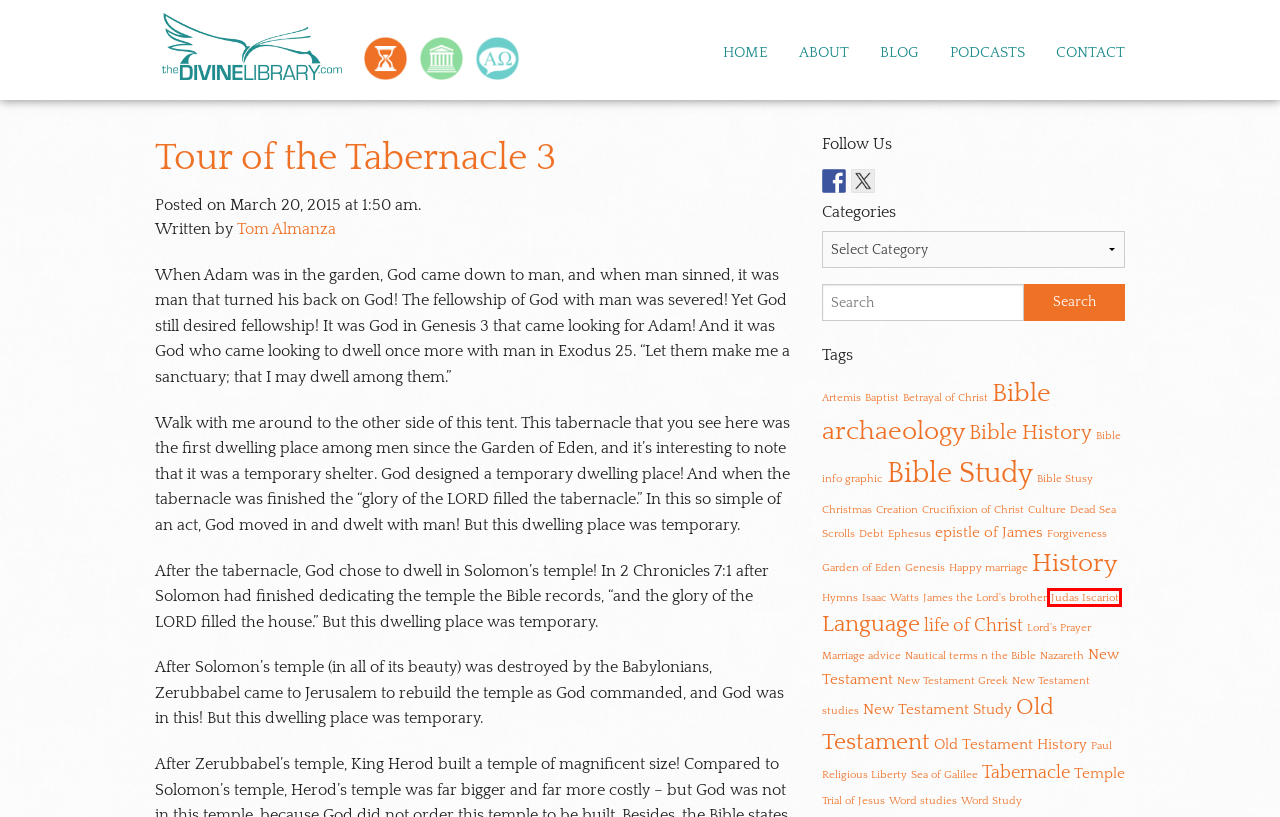You have been given a screenshot of a webpage, where a red bounding box surrounds a UI element. Identify the best matching webpage description for the page that loads after the element in the bounding box is clicked. Options include:
A. Tag Archive for "Genesis" | The Divine Library
B. Tag Archive for "Marriage advice" | The Divine Library
C. Tag Archive for "James the Lord’s brother" | The Divine Library
D. Tag Archive for "Word studies" | The Divine Library
E. Tag Archive for "Old Testament" | The Divine Library
F. Tag Archive for "Judas Iscariot" | The Divine Library
G. Tom Almanza Archive | The Divine Library
H. Tag Archive for "New Testament Greek" | The Divine Library

F